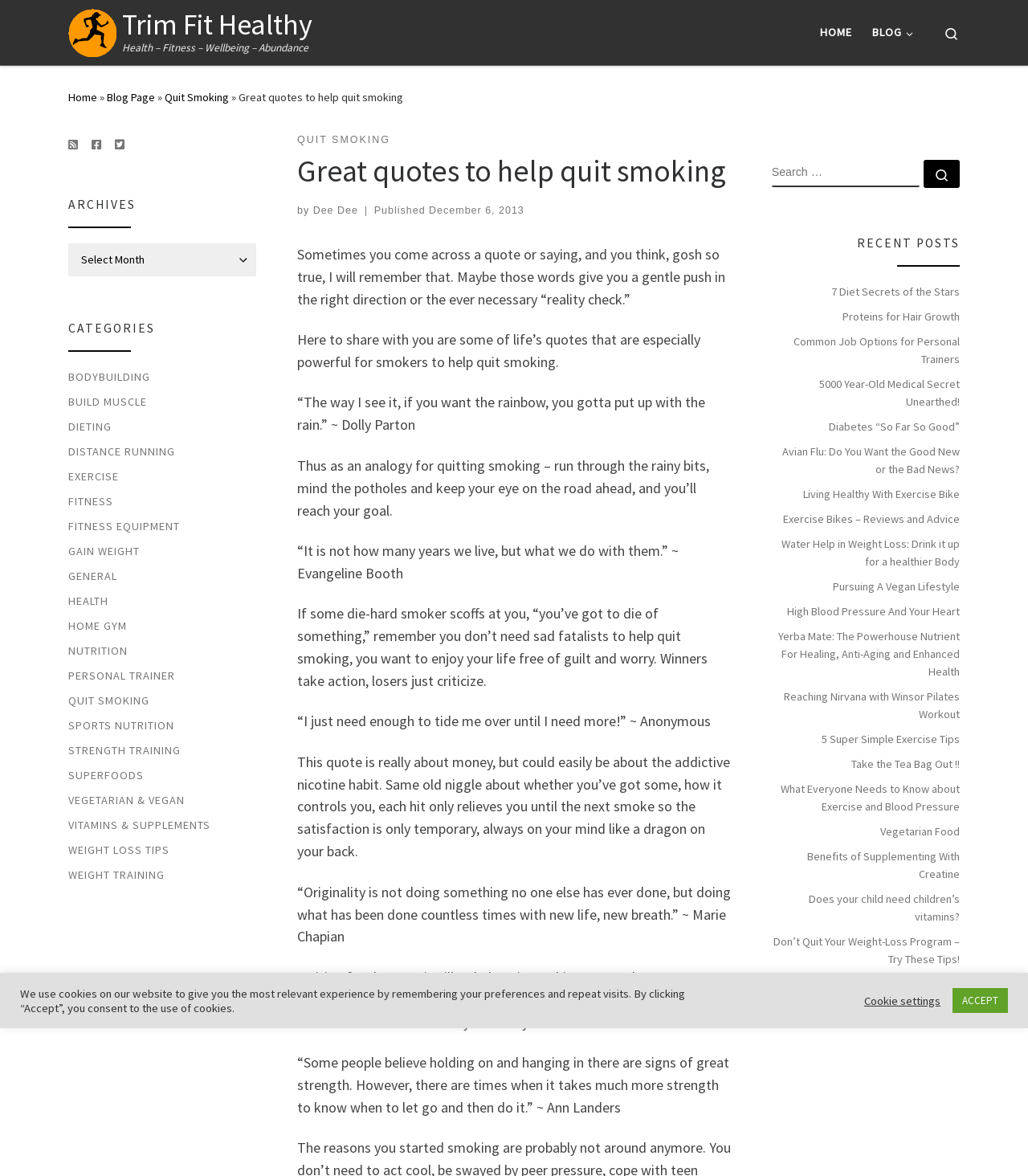From the element description: "5 Super Simple Exercise Tips", extract the bounding box coordinates of the UI element. The coordinates should be expressed as four float numbers between 0 and 1, in the order [left, top, right, bottom].

[0.799, 0.622, 0.934, 0.635]